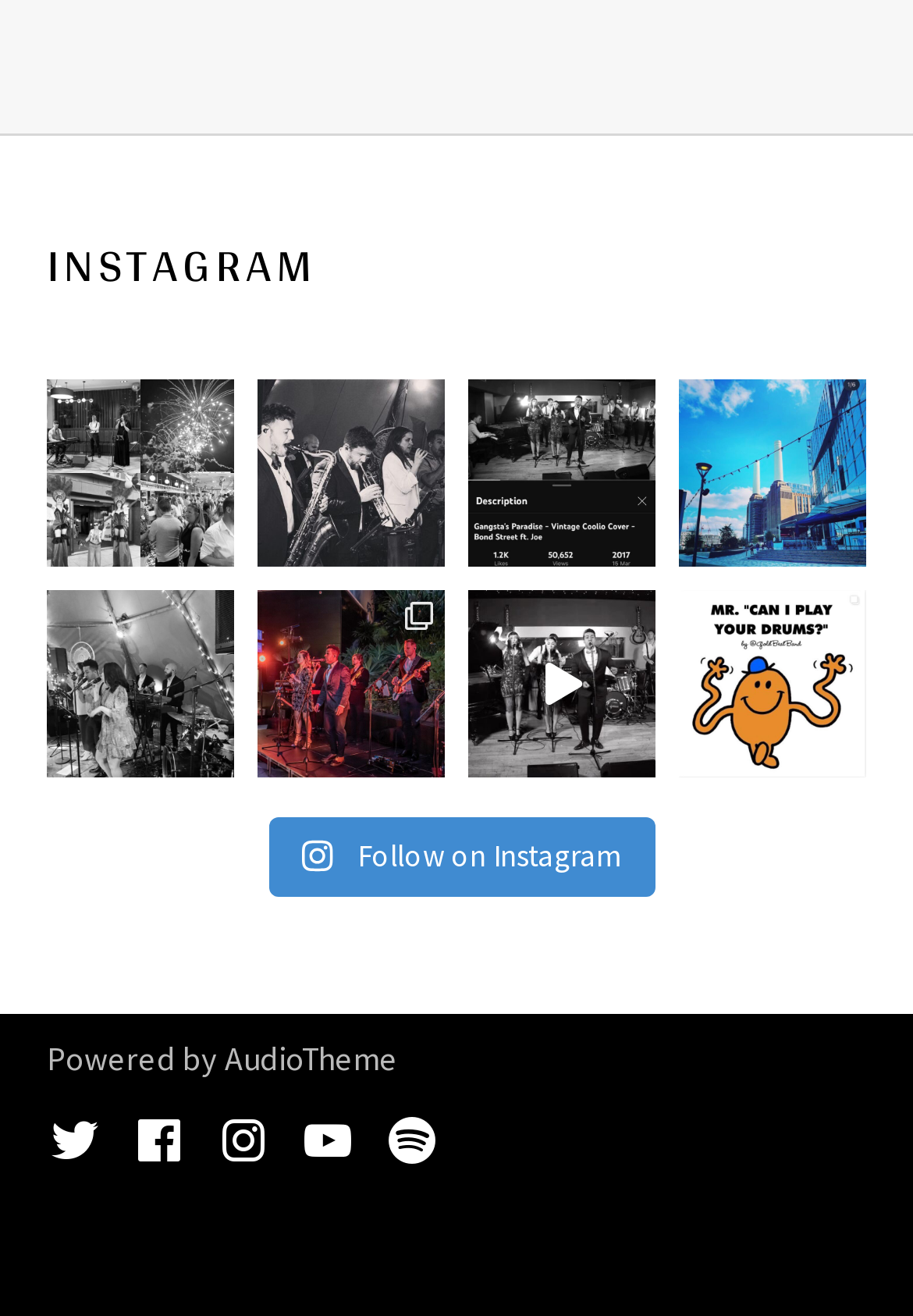Please specify the coordinates of the bounding box for the element that should be clicked to carry out this instruction: "Follow on Instagram". The coordinates must be four float numbers between 0 and 1, formatted as [left, top, right, bottom].

[0.296, 0.622, 0.717, 0.681]